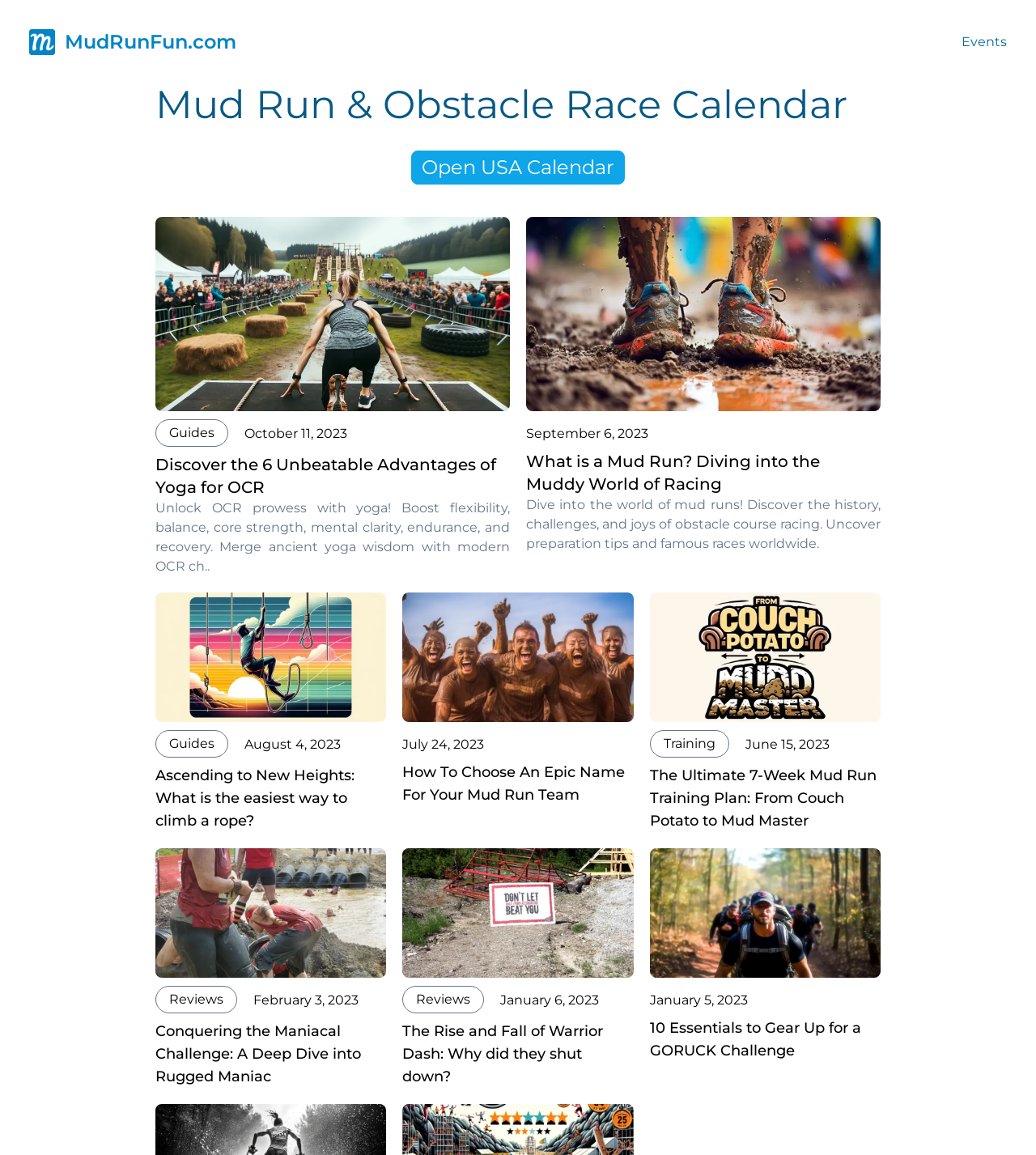What type of content is featured in the 'Reviews' section?
Based on the screenshot, provide a one-word or short-phrase response.

Event reviews